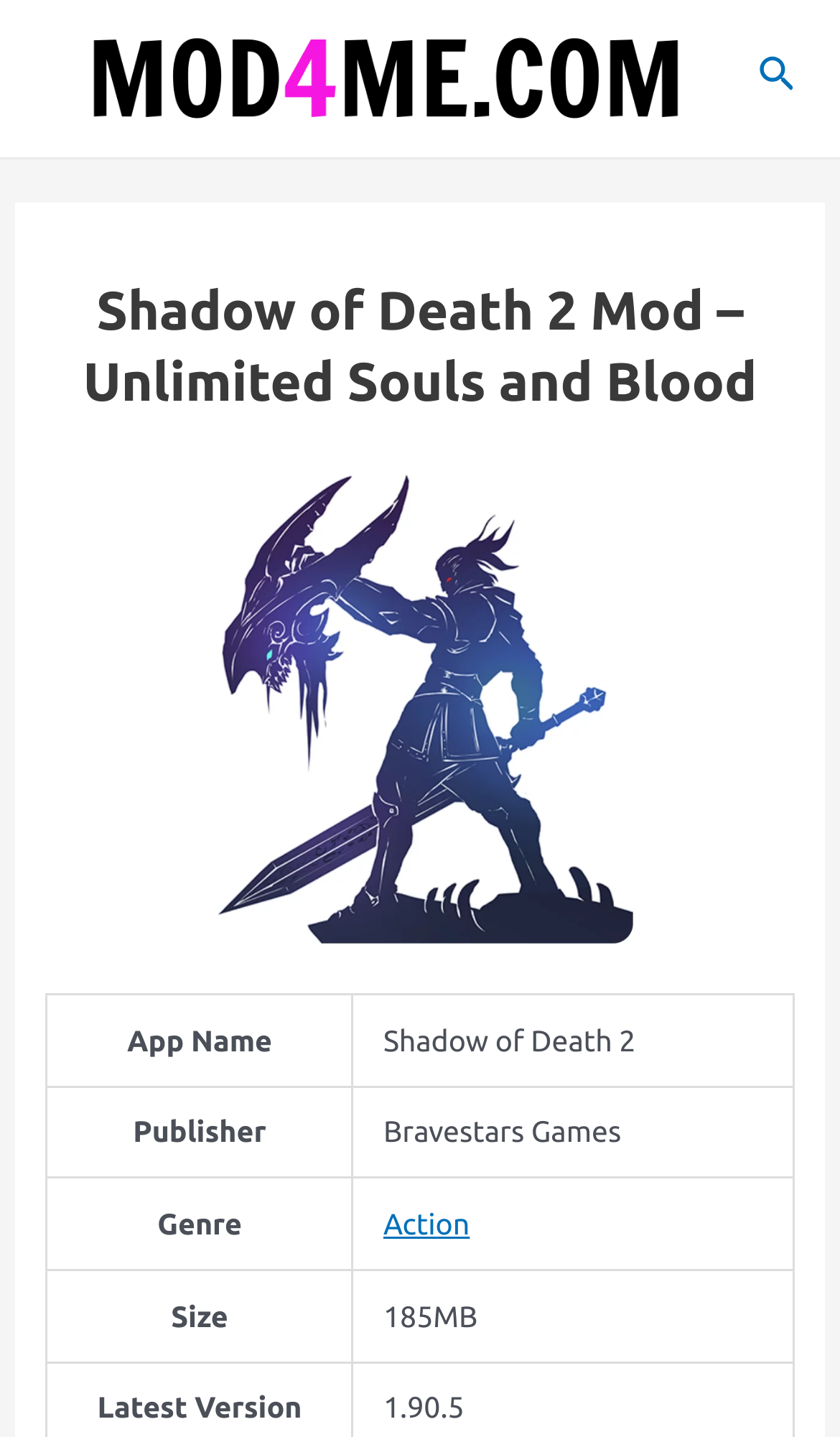Locate and provide the bounding box coordinates for the HTML element that matches this description: "alt="KHAMSA"".

None